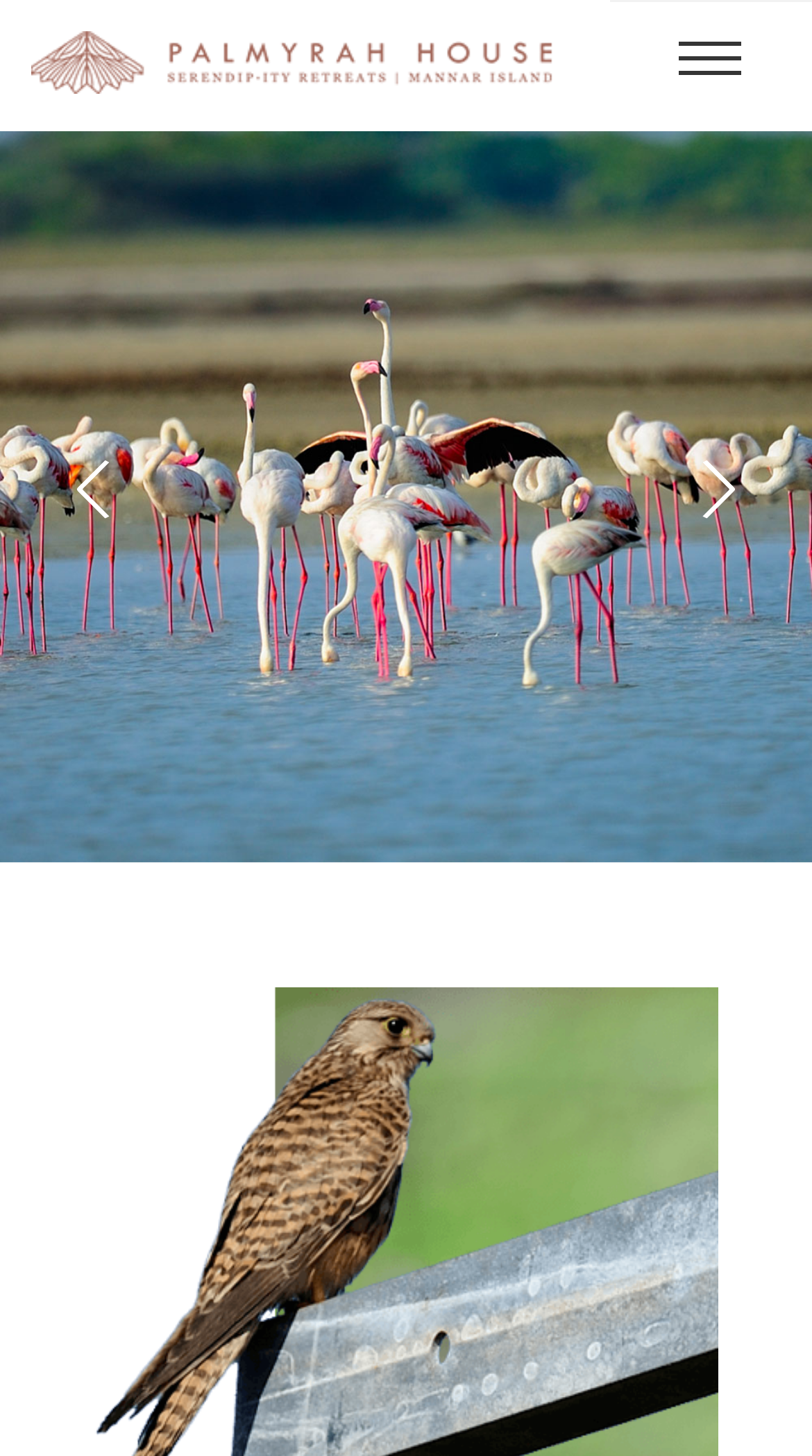Provide the bounding box coordinates for the specified HTML element described in this description: "title="Plamyrah house"". The coordinates should be four float numbers ranging from 0 to 1, in the format [left, top, right, bottom].

[0.038, 0.0, 0.712, 0.079]